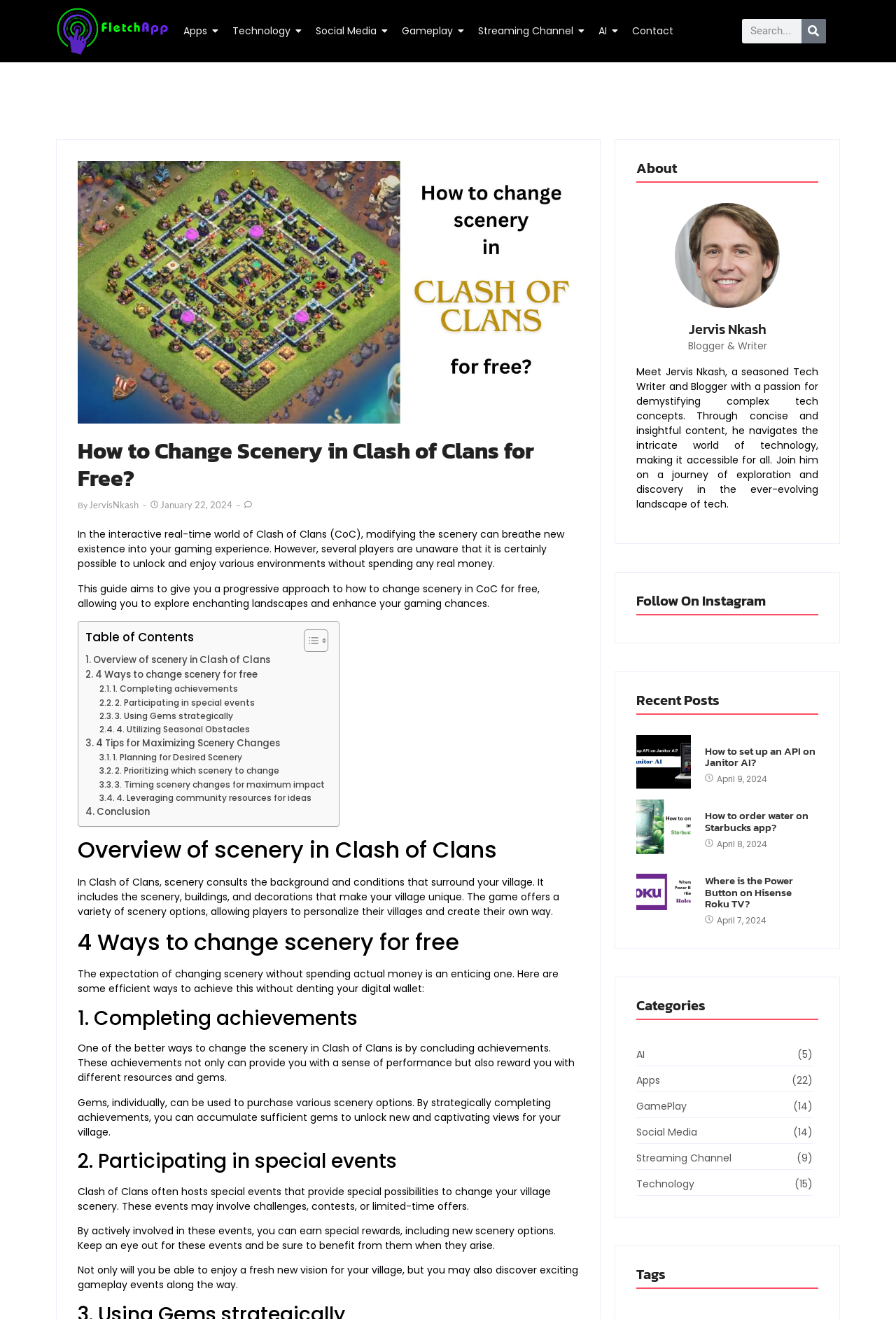Extract the bounding box coordinates for the UI element described as: "2. Participating in special events".

[0.111, 0.527, 0.285, 0.538]